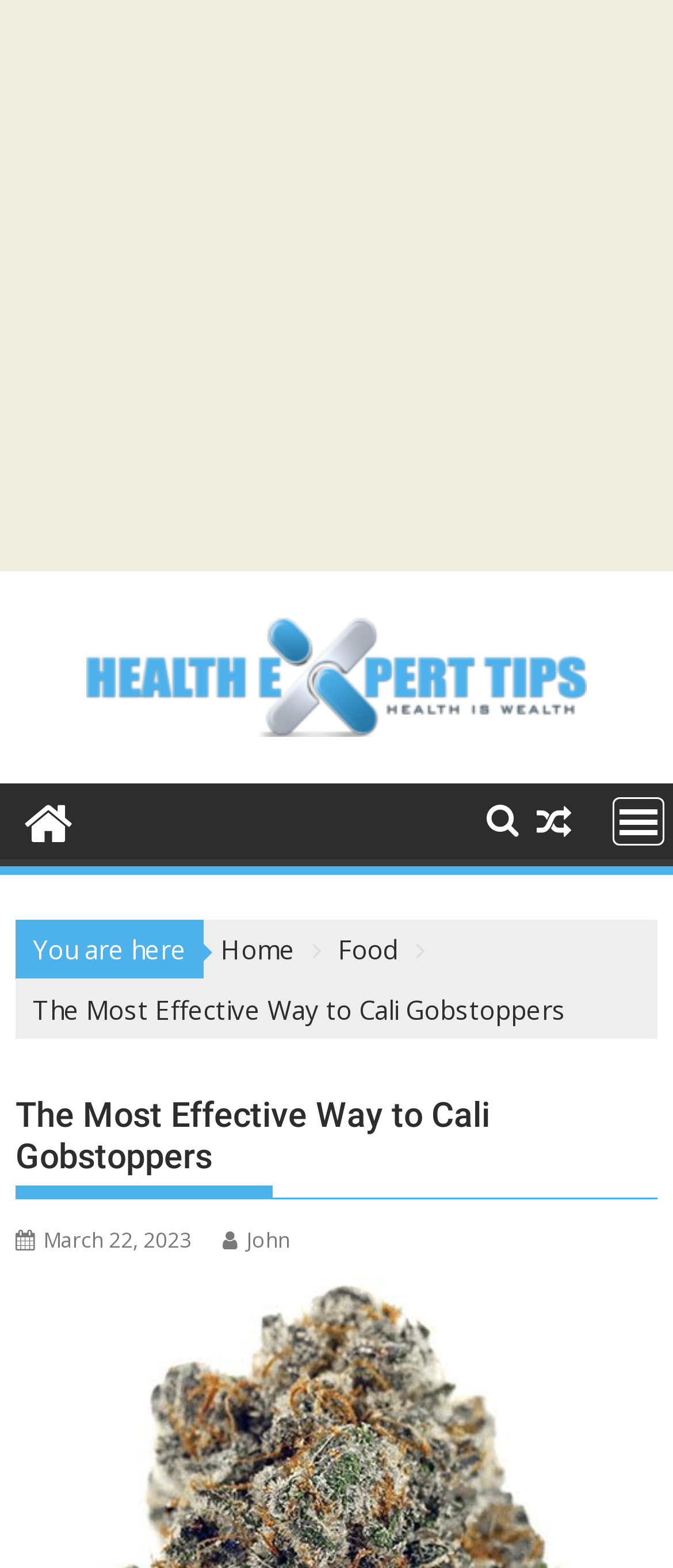Refer to the image and provide a thorough answer to this question:
When was the current article published?

The publication date is mentioned as 'March 22, 2023' in the article metadata, which is located below the article title.